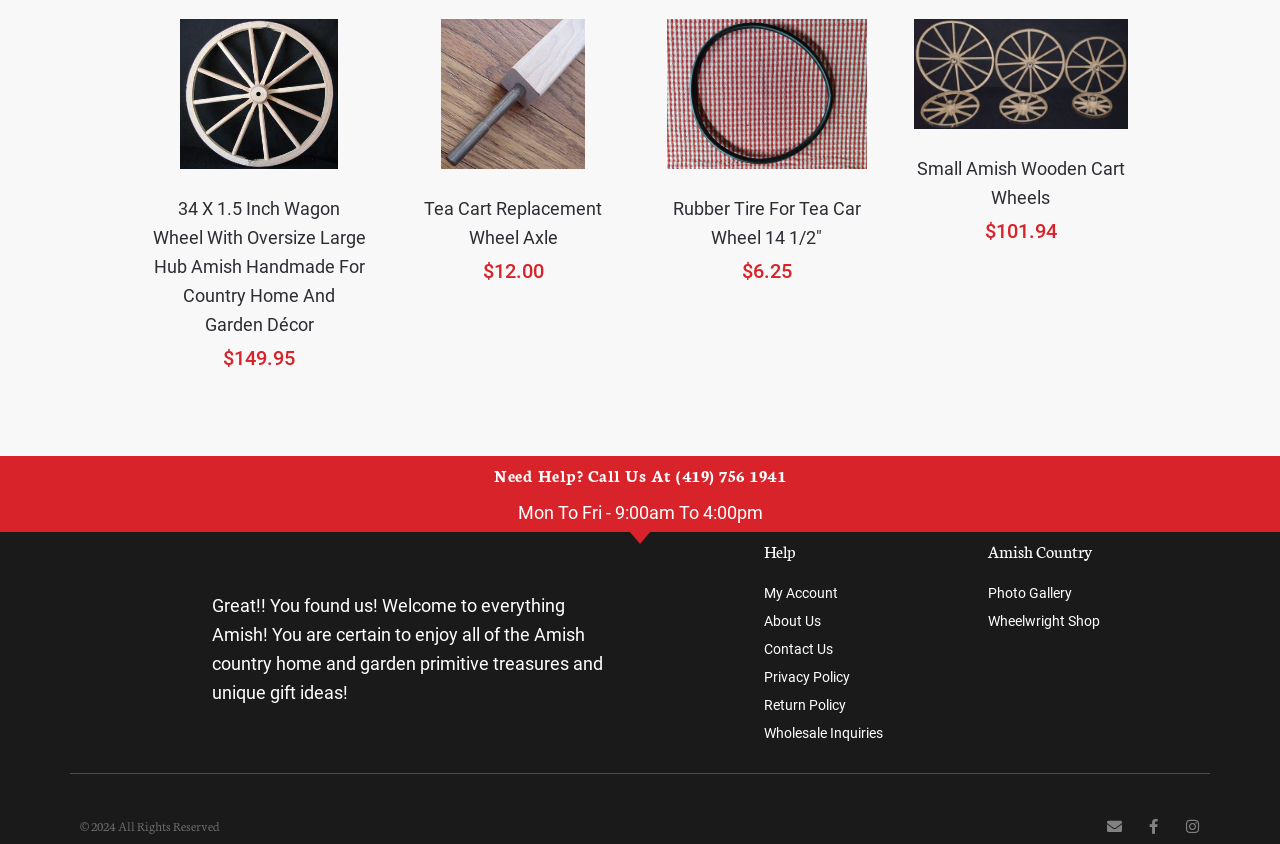Please find the bounding box coordinates of the element's region to be clicked to carry out this instruction: "Contact us for help".

[0.597, 0.753, 0.756, 0.787]